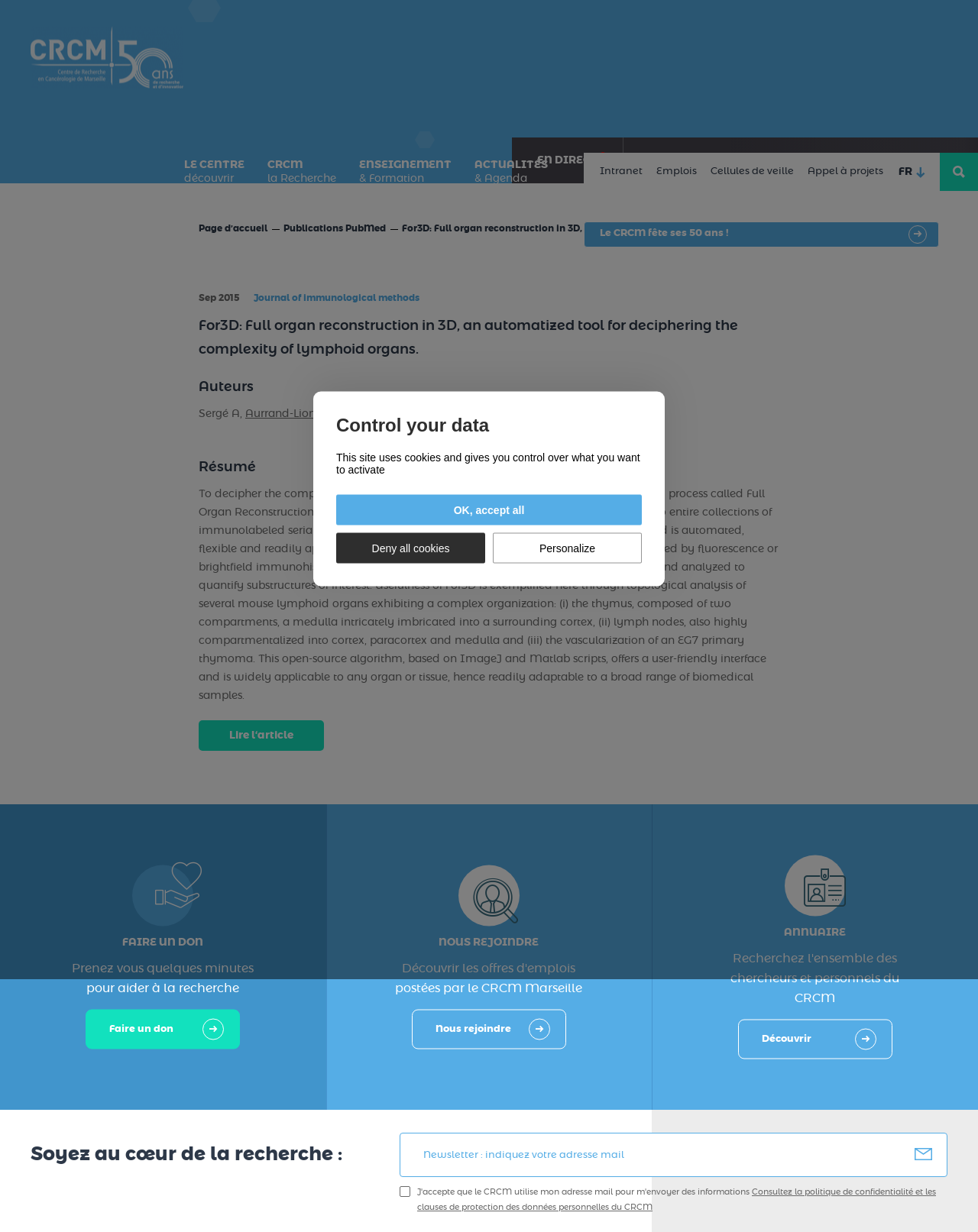Identify the bounding box for the UI element described as: "Appel à projets". The coordinates should be four float numbers between 0 and 1, i.e., [left, top, right, bottom].

[0.819, 0.124, 0.903, 0.155]